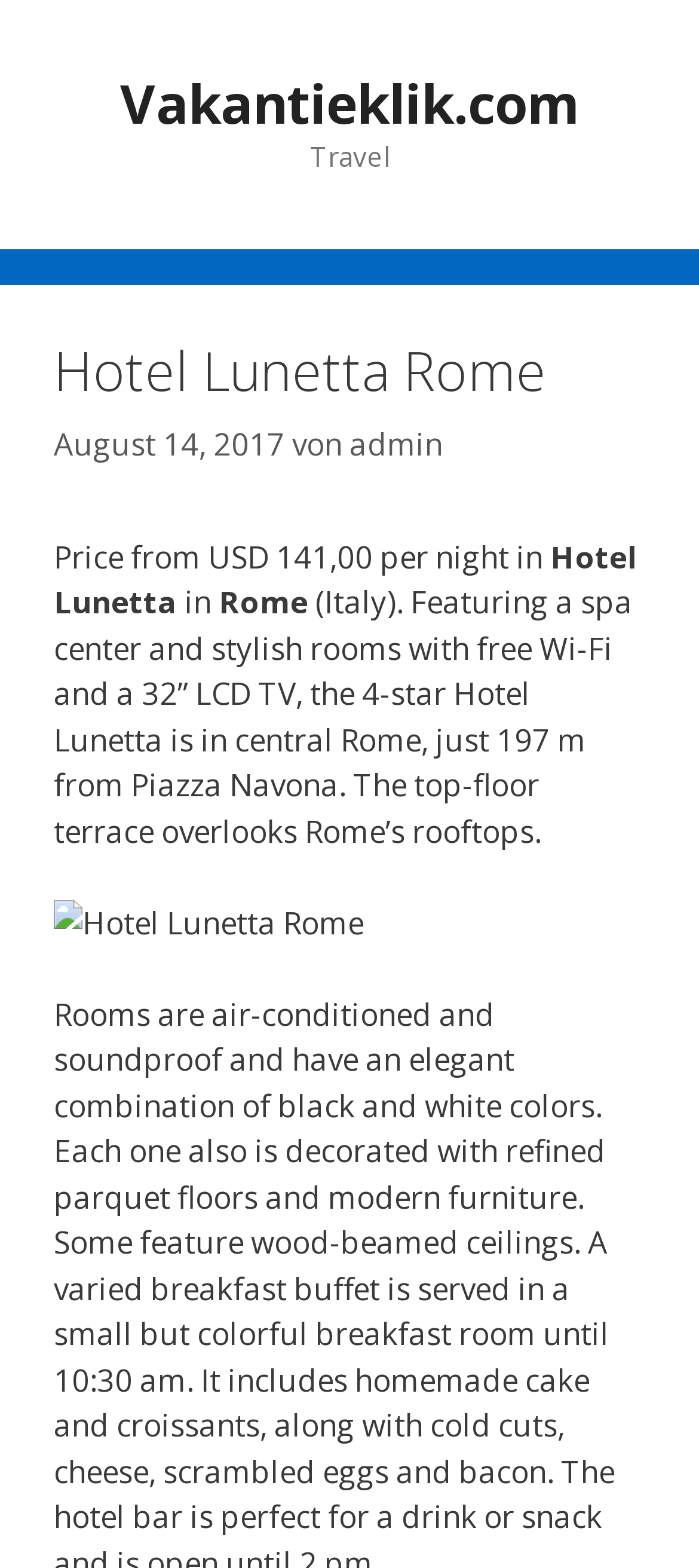Given the element description admin, predict the bounding box coordinates for the UI element in the webpage screenshot. The format should be (top-left x, top-left y, bottom-right x, bottom-right y), and the values should be between 0 and 1.

[0.5, 0.27, 0.633, 0.296]